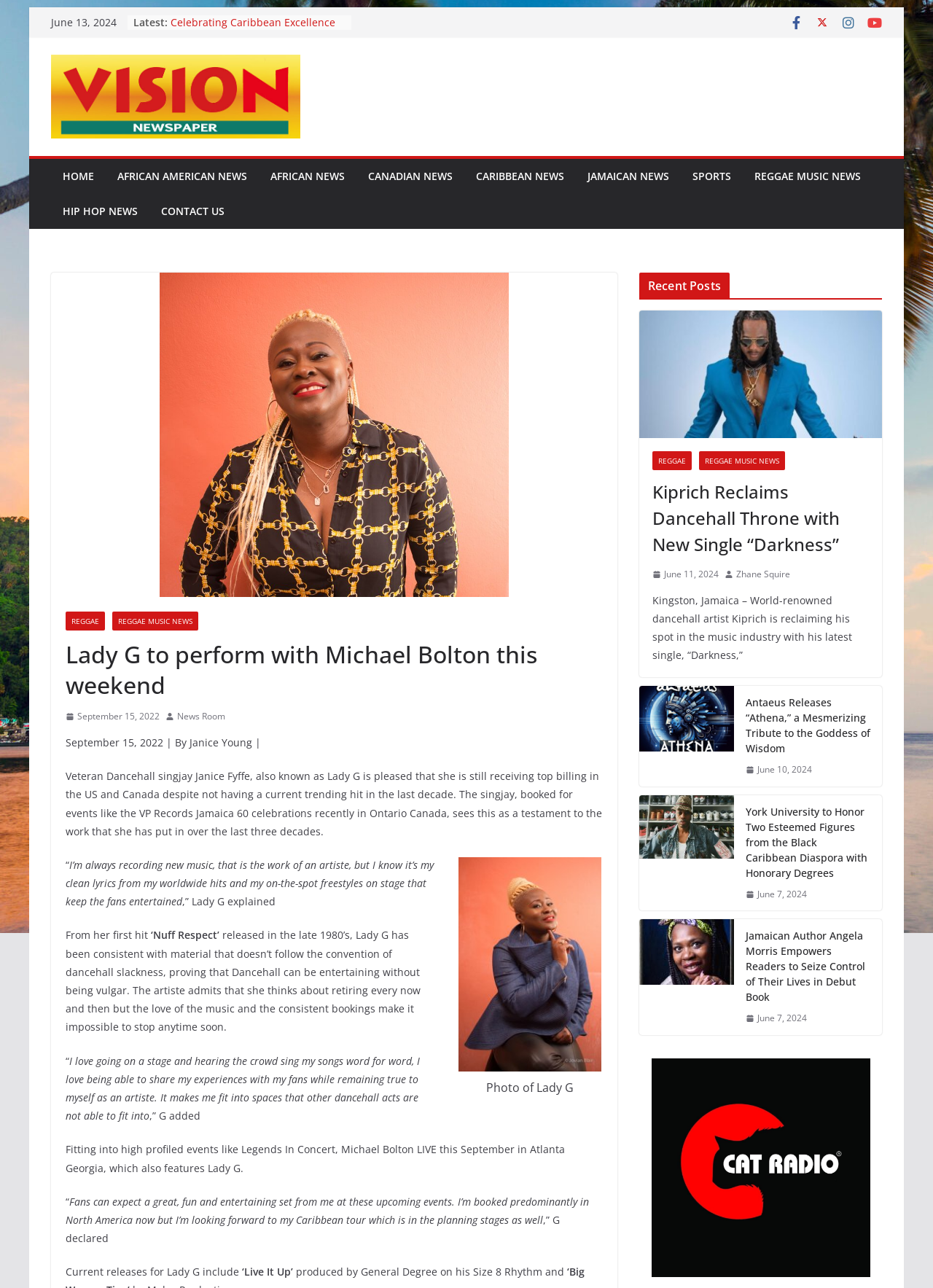Locate the bounding box coordinates of the area where you should click to accomplish the instruction: "Read the news about Lady G performing with Michael Bolton".

[0.07, 0.496, 0.646, 0.544]